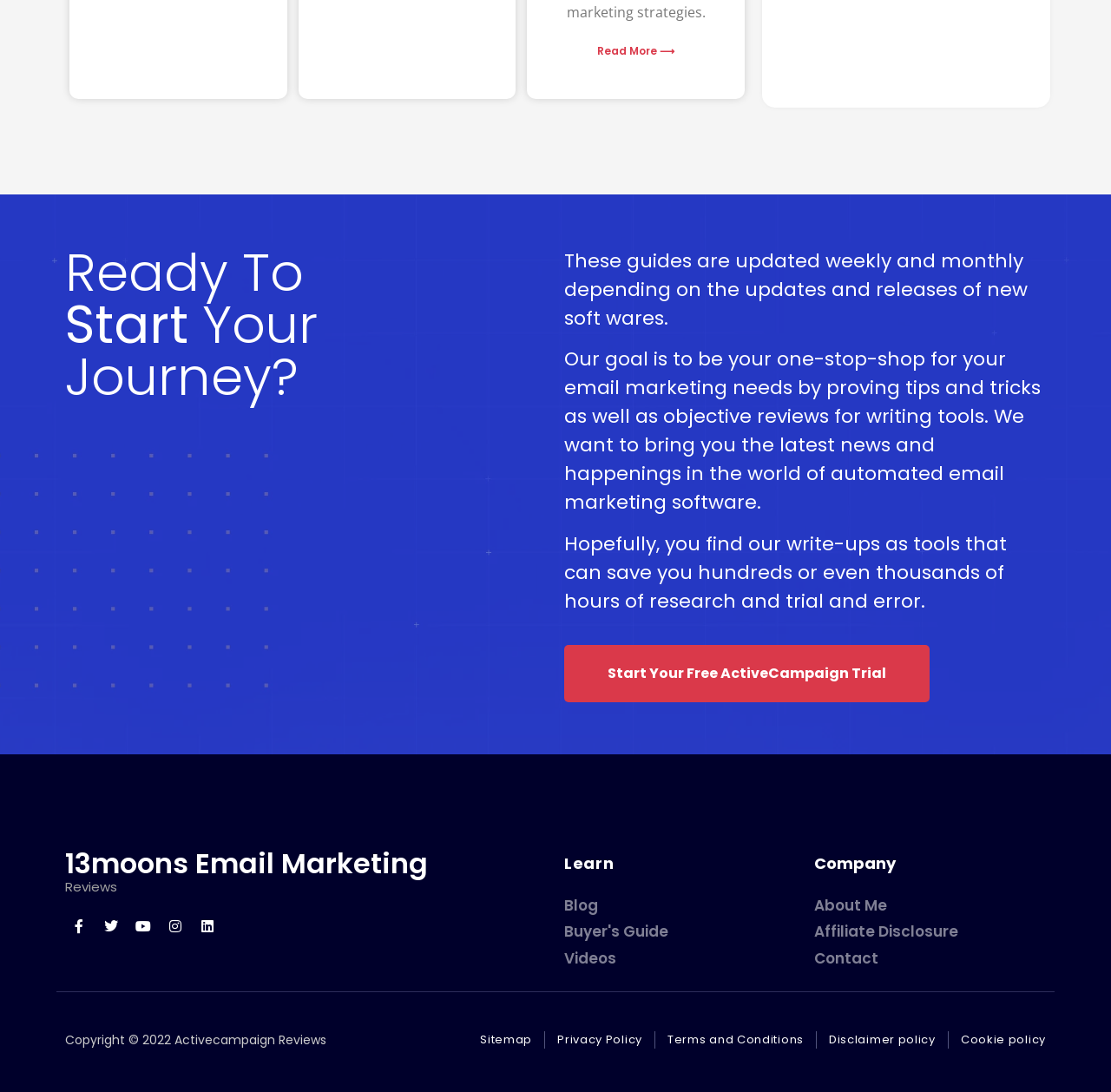Identify the bounding box coordinates of the clickable region necessary to fulfill the following instruction: "Read more about Unlocking Email Marketing". The bounding box coordinates should be four float numbers between 0 and 1, i.e., [left, top, right, bottom].

[0.538, 0.04, 0.607, 0.054]